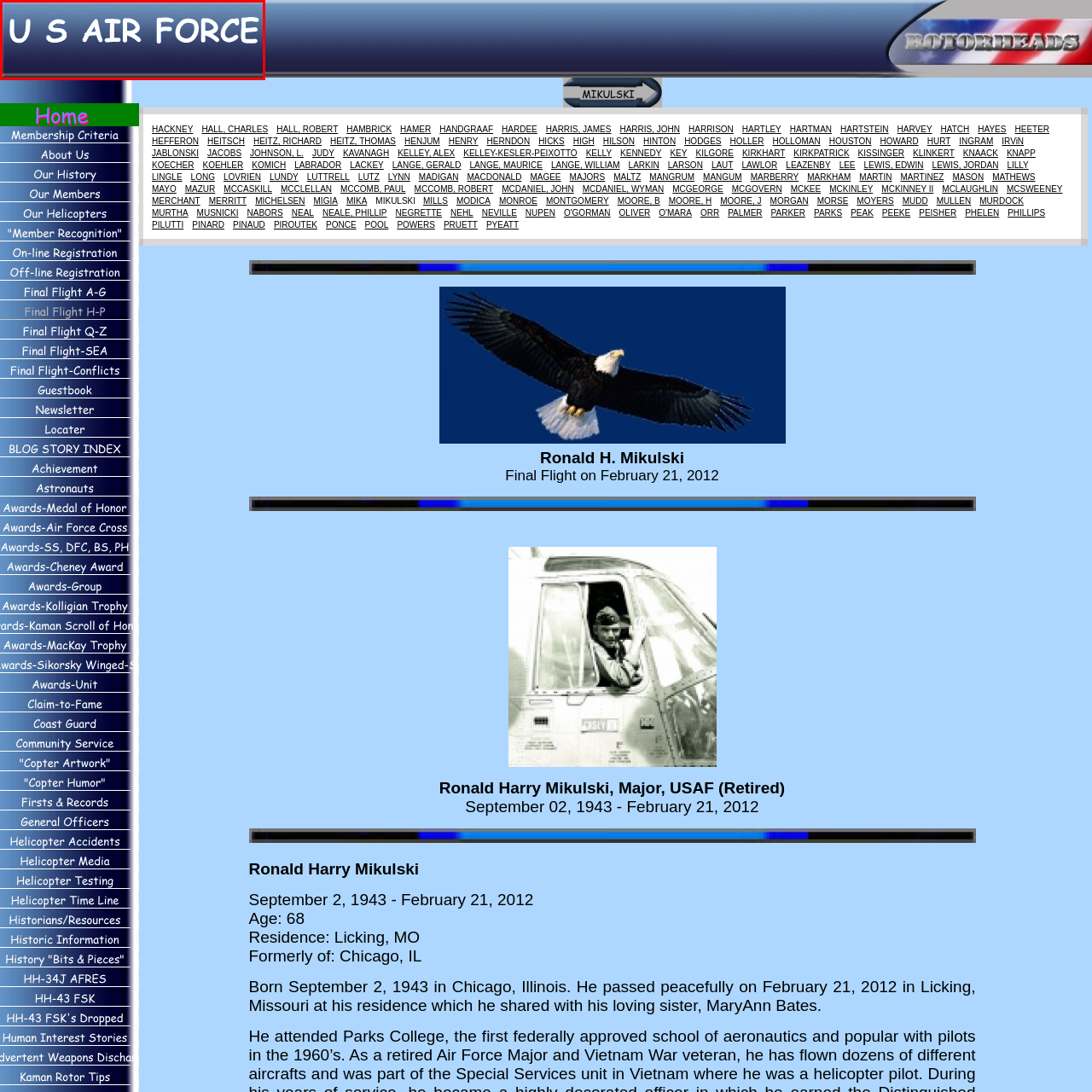Thoroughly describe the scene captured inside the red-bordered section of the image.

The image prominently displays the text "U S AIR FORCE" in a bold, playful font against a dark blue background. The stylized lettering conveys a sense of vigor and pride, representing the United States Air Force, a vital branch of the U.S. military known for its air and space operations. This visual element likely serves as a clickable link on a webpage, inviting visitors to learn more about the Air Force's role, missions, or related information. The design emphasizes clarity and accessibility, making it easily identifiable for users navigating the site.